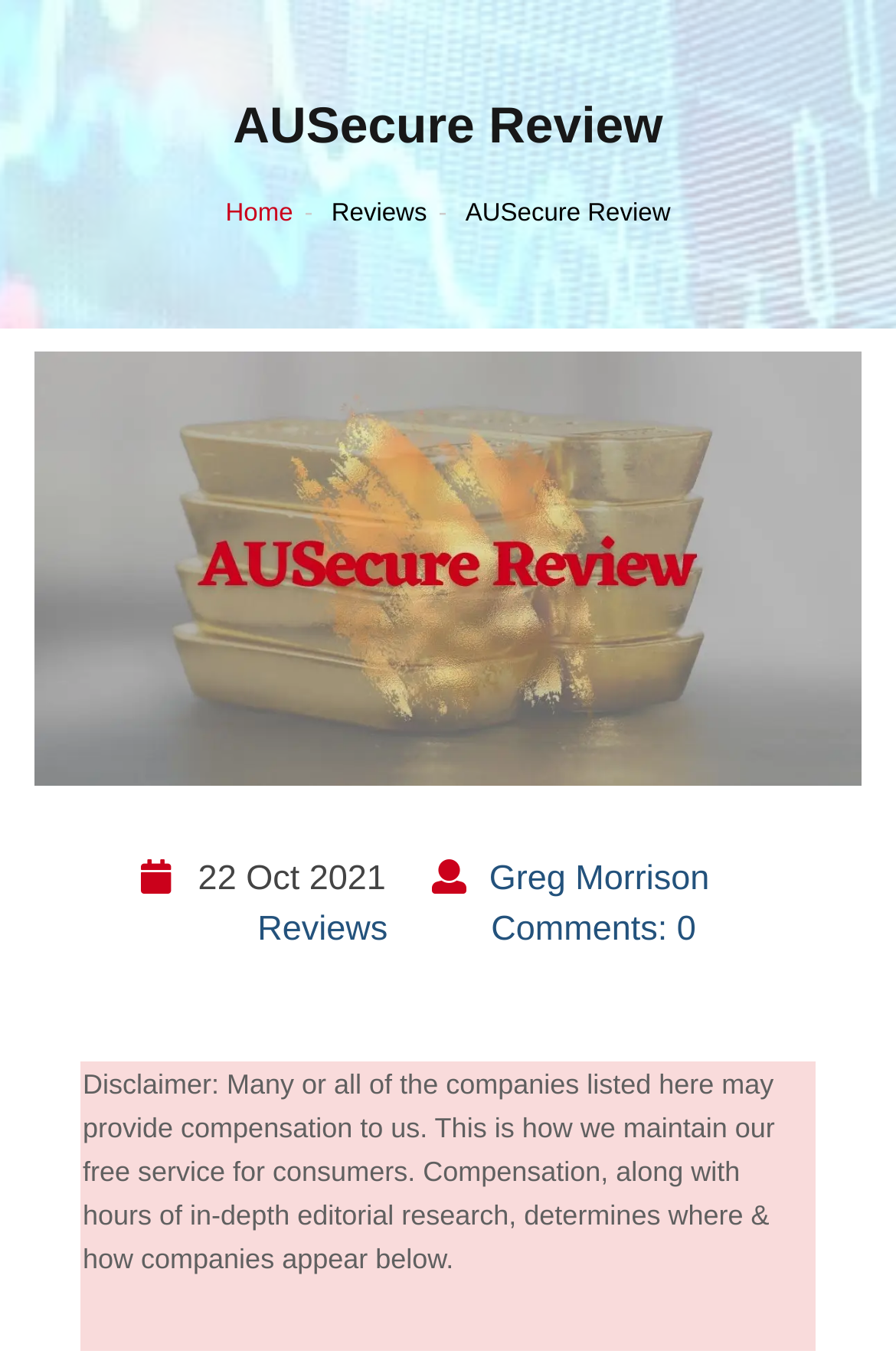What is the purpose of the compensation mentioned in the disclaimer?
Please respond to the question thoroughly and include all relevant details.

I found the purpose of the compensation by reading the disclaimer text which says 'This is how we maintain our free service for consumers. Compensation, along with hours of in-depth editorial research, determines where & how companies appear below.'